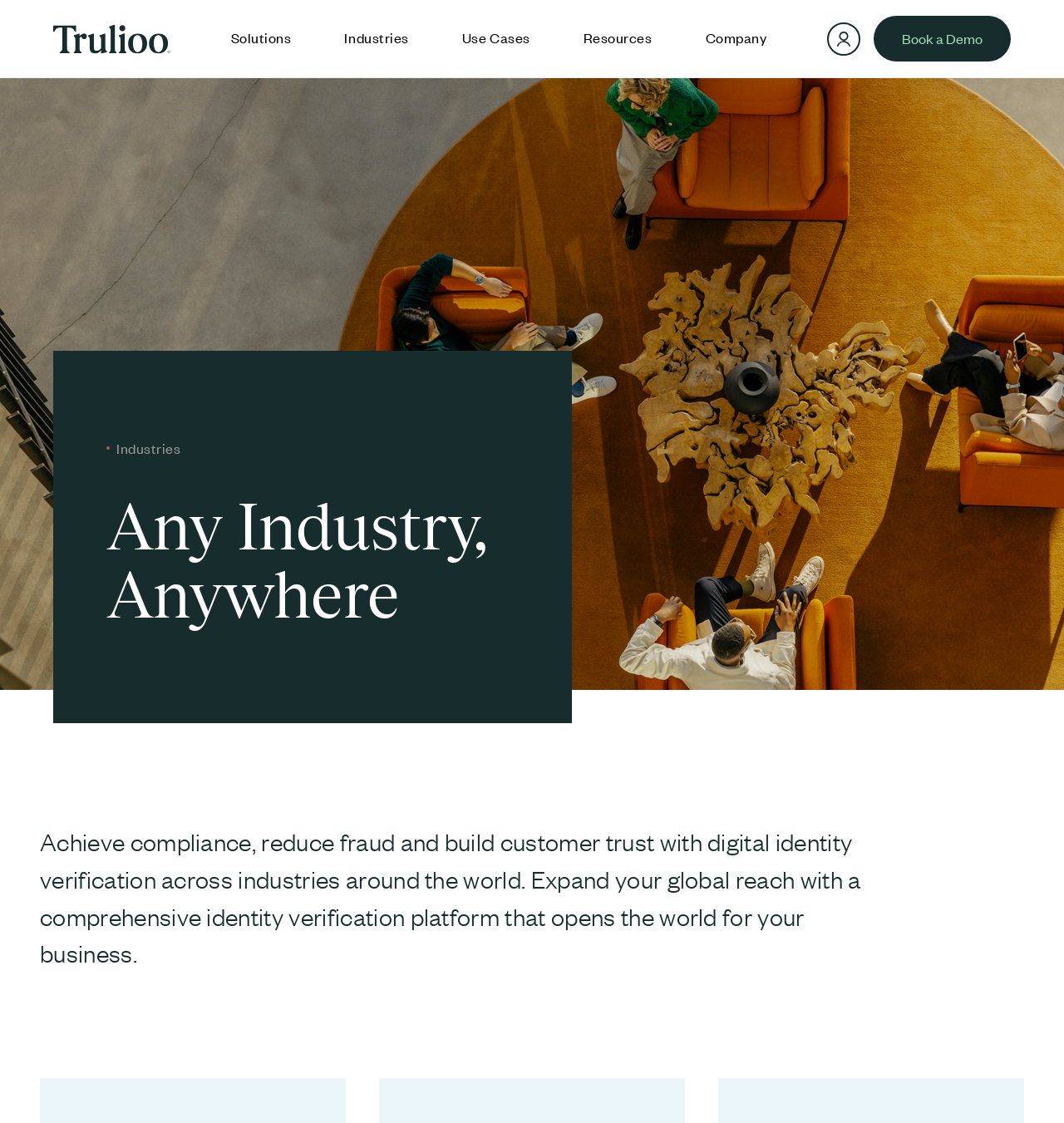Can you show the bounding box coordinates of the region to click on to complete the task described in the instruction: "Click the 'Meet the Team' link"?

None